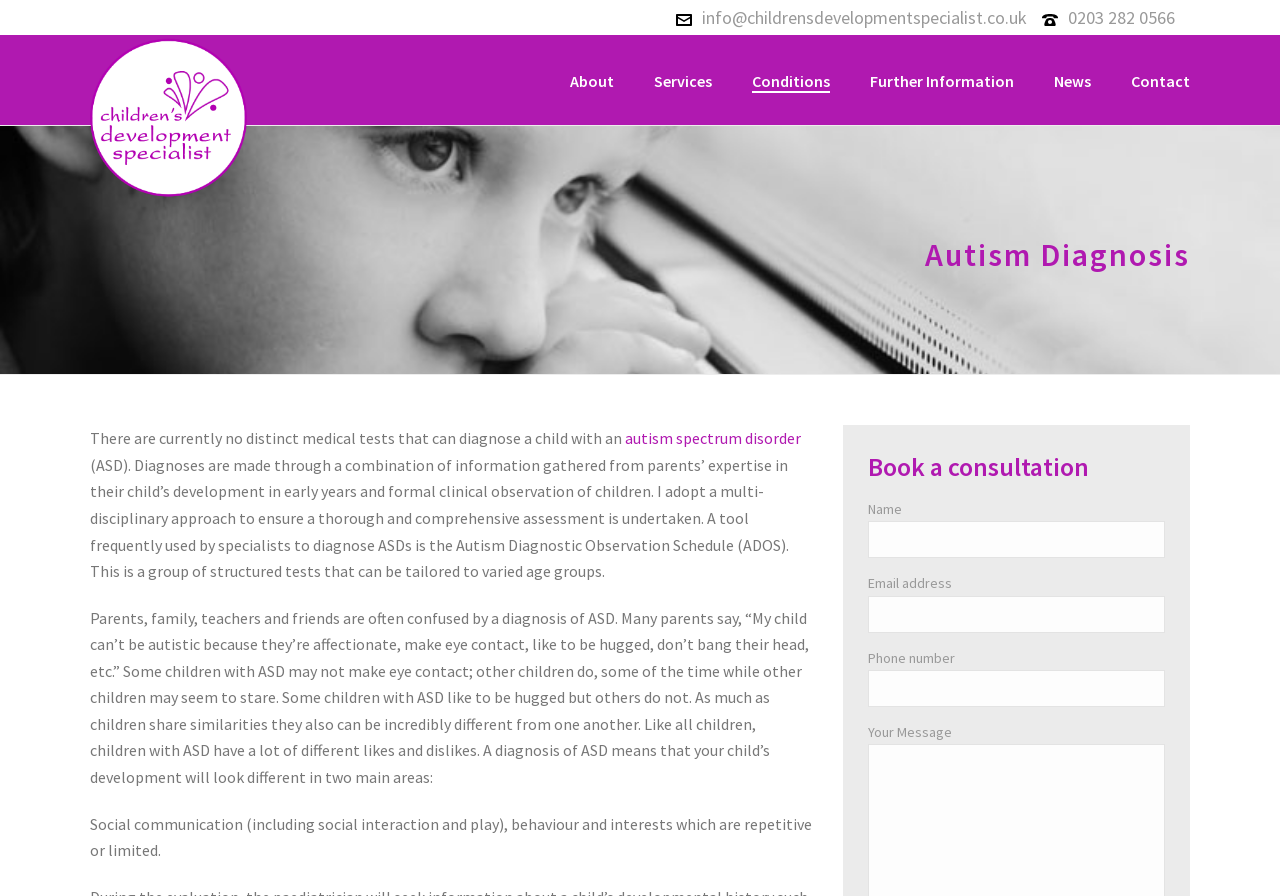Identify the bounding box coordinates of the clickable region to carry out the given instruction: "Send an email".

[0.548, 0.007, 0.802, 0.032]